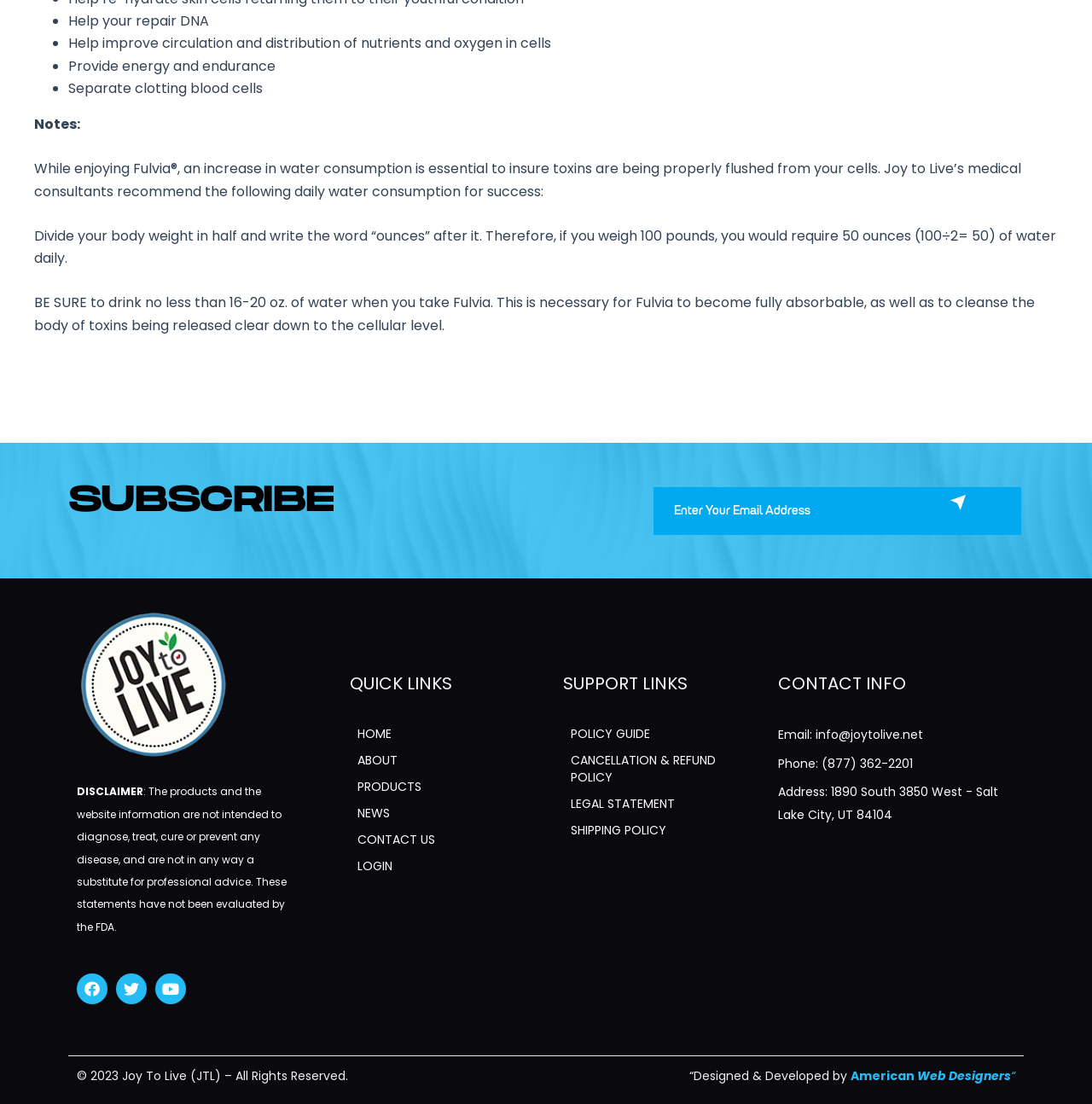Pinpoint the bounding box coordinates of the area that should be clicked to complete the following instruction: "Subscribe to the newsletter". The coordinates must be given as four float numbers between 0 and 1, i.e., [left, top, right, bottom].

[0.598, 0.441, 0.935, 0.484]